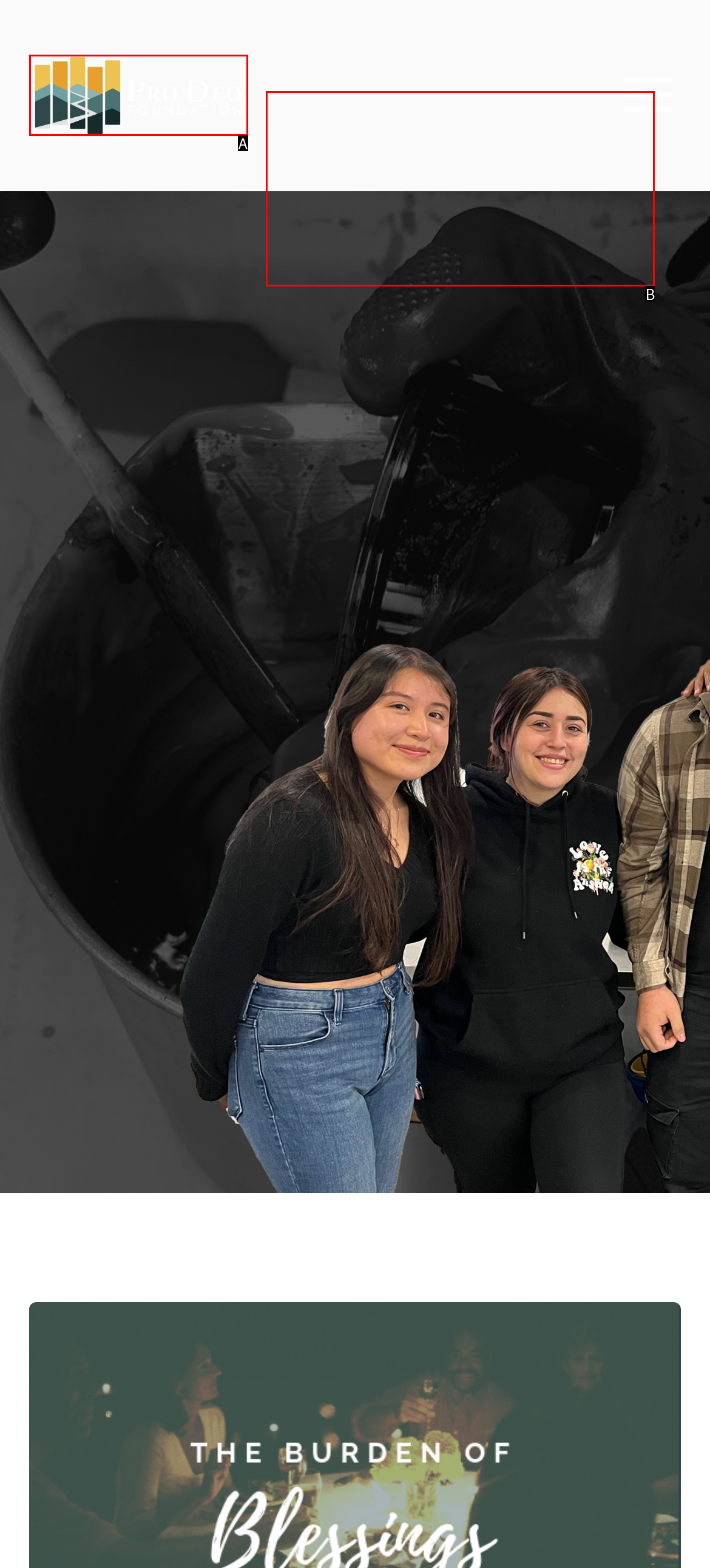Identify the HTML element that corresponds to the following description: Pro Deo Foundation. Provide the letter of the correct option from the presented choices.

B